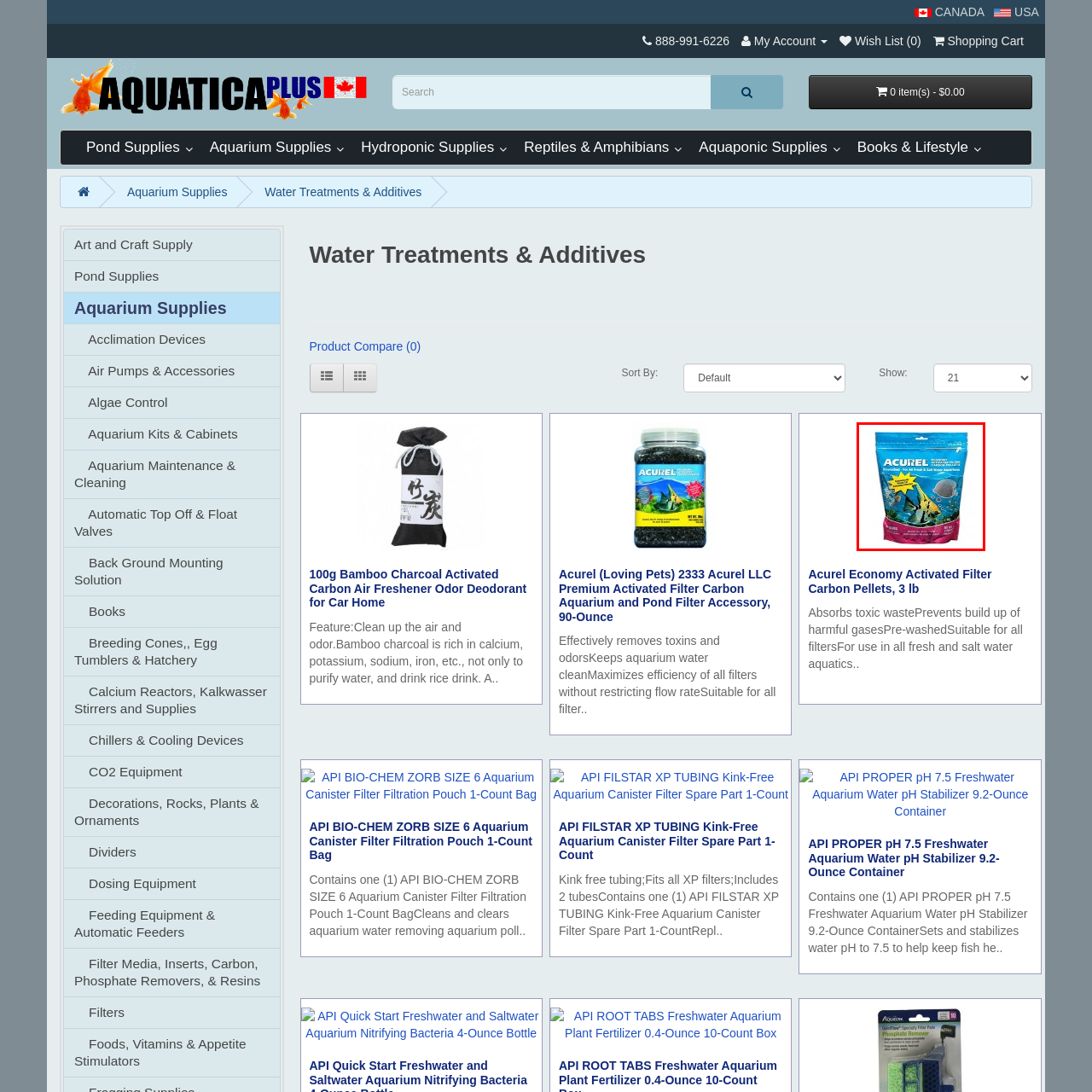Consider the image within the red frame and reply with a brief answer: What does the product help to prevent?

Build-up of harmful gases